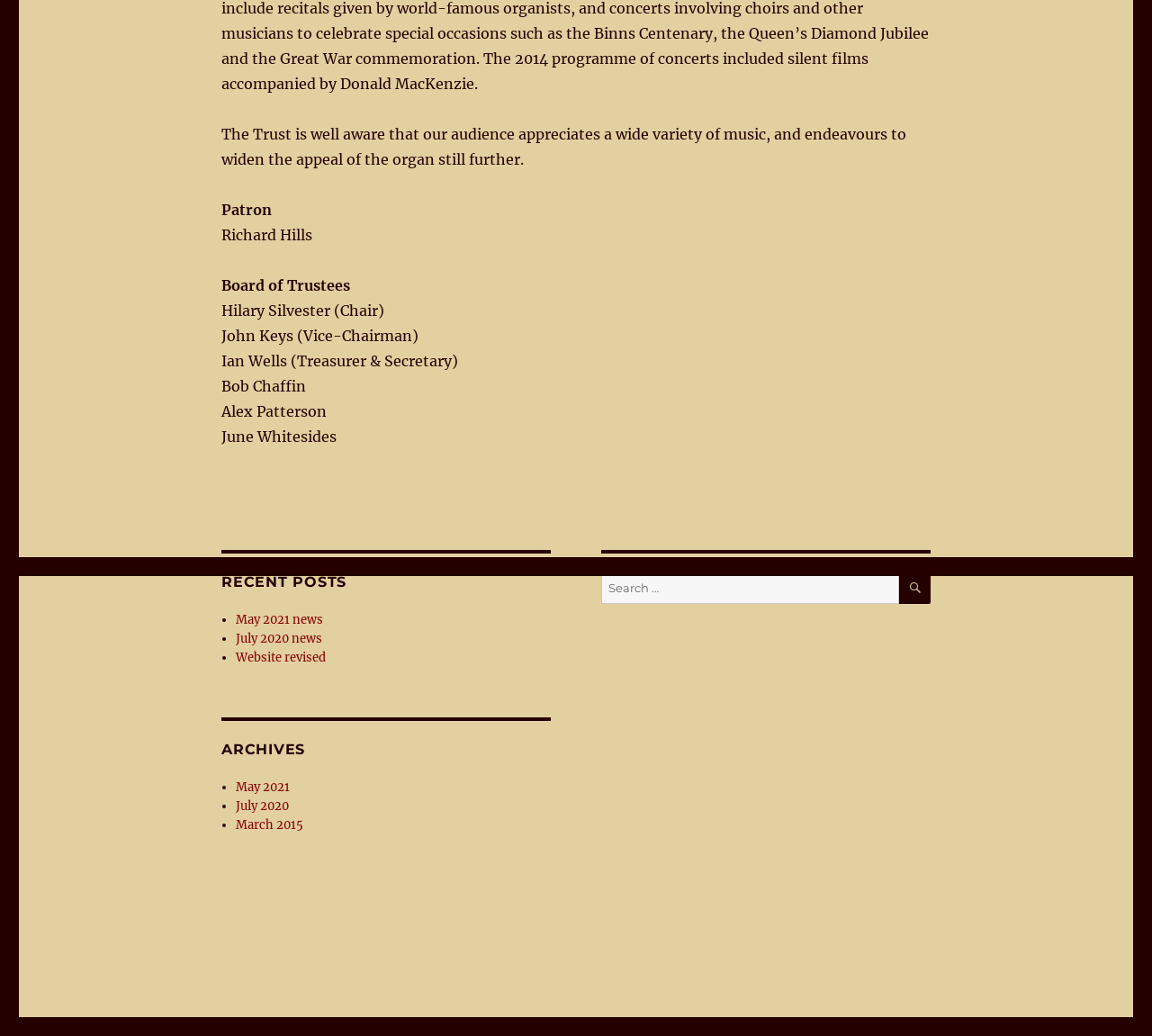Determine the bounding box coordinates of the UI element described by: "Search".

[0.78, 0.552, 0.808, 0.583]